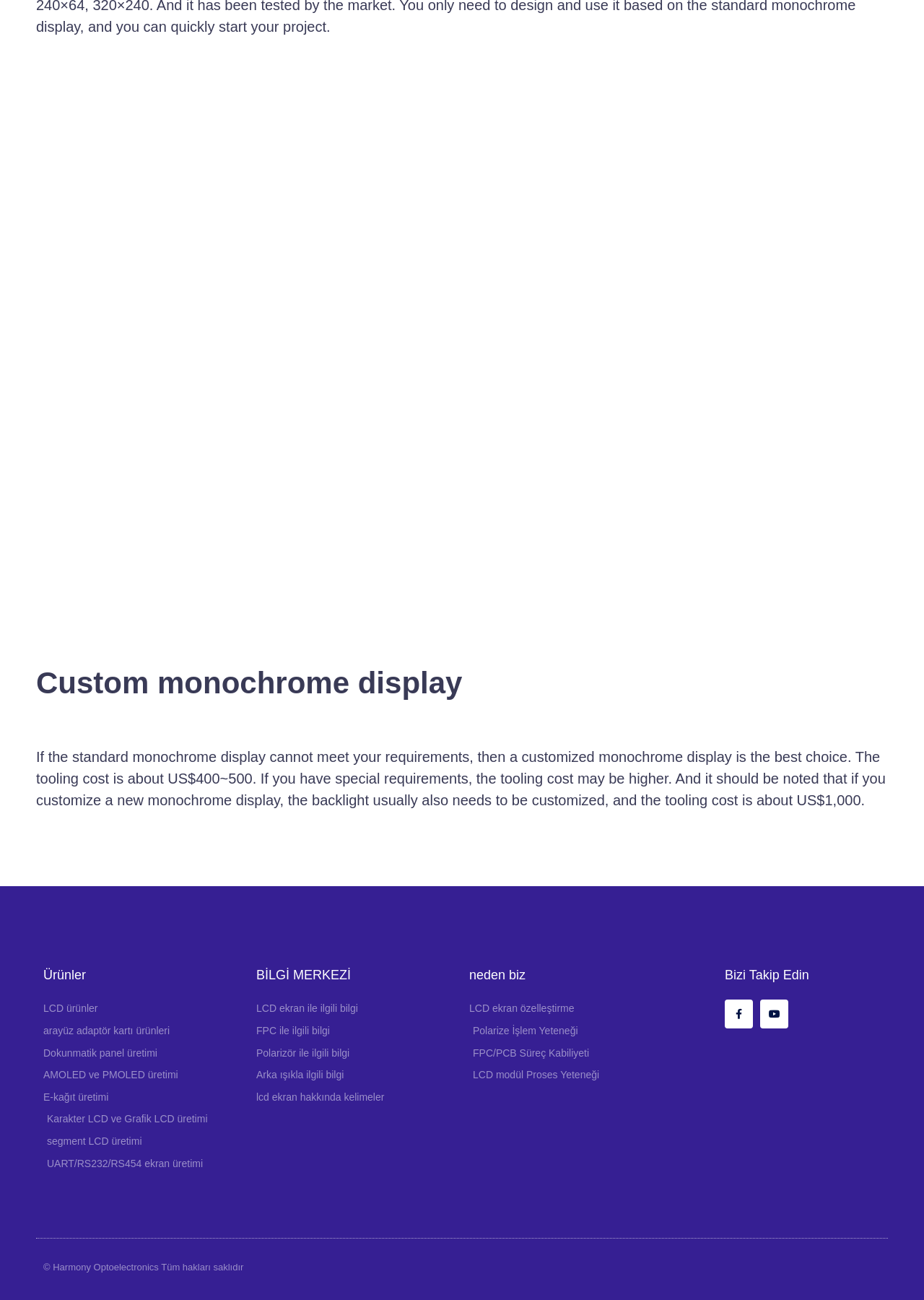How many social media platforms are linked in the 'Bizi Takip Edin' section?
Using the information from the image, provide a comprehensive answer to the question.

There are two social media platforms linked in the 'Bizi Takip Edin' section, namely Facebook and Youtube, as indicated by the icons and links in this section.